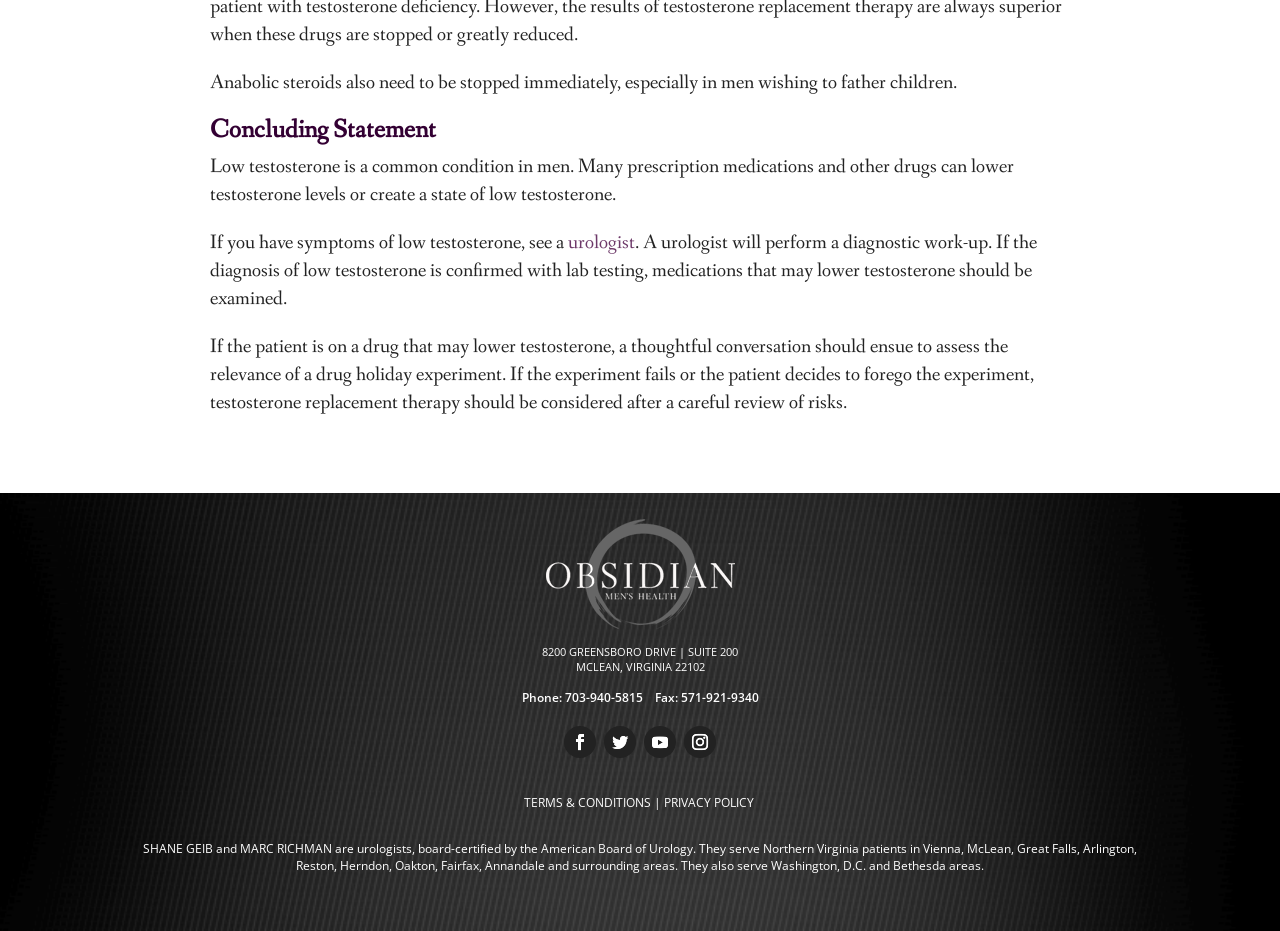Find the bounding box coordinates of the clickable area required to complete the following action: "Click the link to contact the urologist".

[0.444, 0.247, 0.496, 0.274]